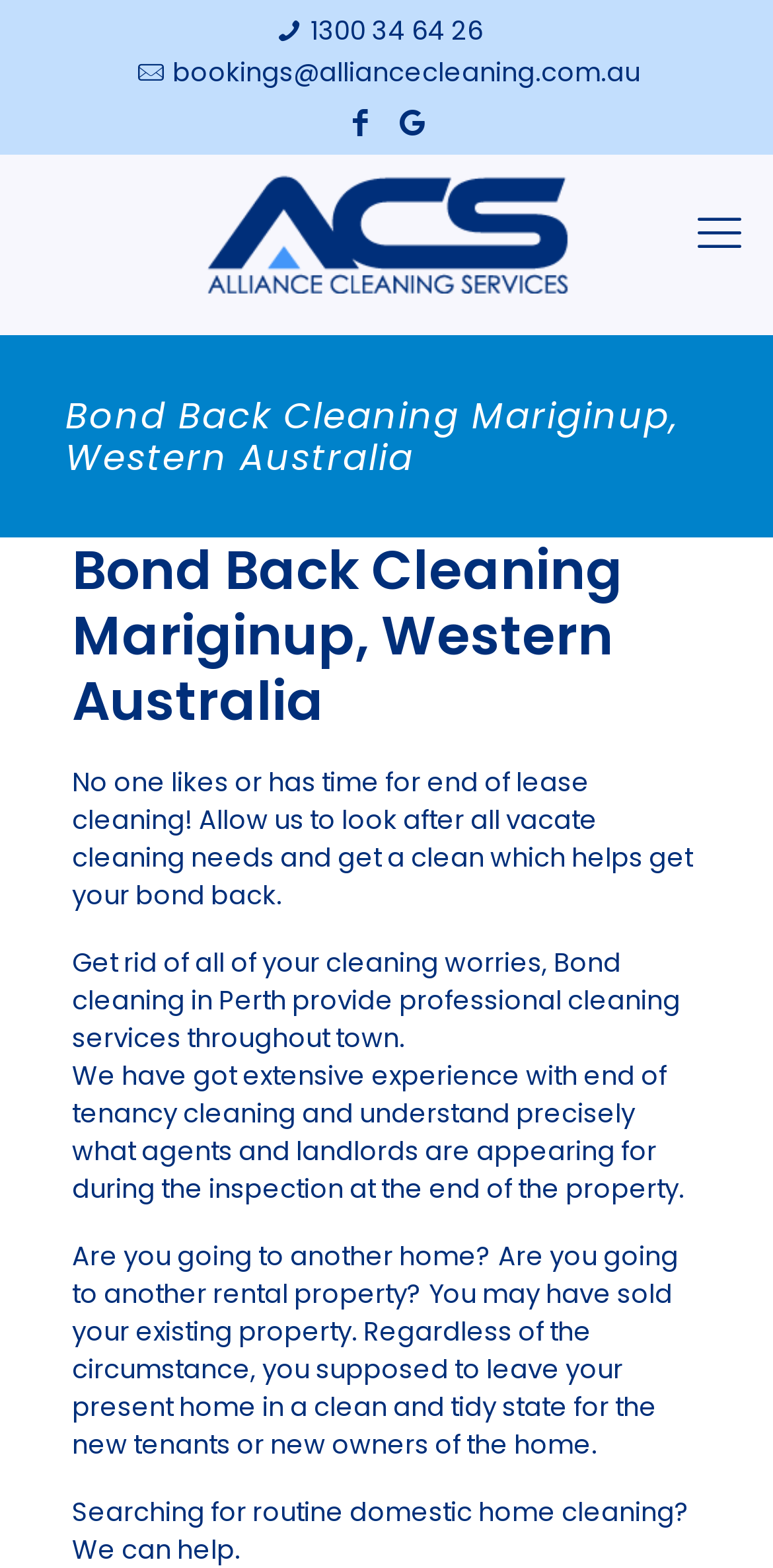Explain the webpage's layout and main content in detail.

The webpage is about Bond Back Cleaning Mariginup, Western Australia, and it appears to be a service provider for end of lease cleaning. At the top of the page, there is a list of contact details, including a phone number and email address, positioned horizontally across the page. Below the contact details, there are three icons: a Facebook icon, a Google Business Profile icon, and a logo of Alliance Cleaning Services, which is also a link.

The main content of the page is divided into four paragraphs. The first paragraph has a heading that matches the title of the page, and it explains the service provided by Bond Back Cleaning. The second paragraph describes the benefits of using their service, stating that they can take care of all vacate cleaning needs. The third paragraph highlights their experience with end of tenancy cleaning and their understanding of what agents and landlords look for during inspections. The fourth paragraph explains the importance of leaving a rental property in a clean and tidy state for new tenants or owners.

On the top right corner of the page, there is a mobile menu link. The overall layout of the page is simple, with a focus on providing information about the service provided by Bond Back Cleaning Mariginup, Western Australia.